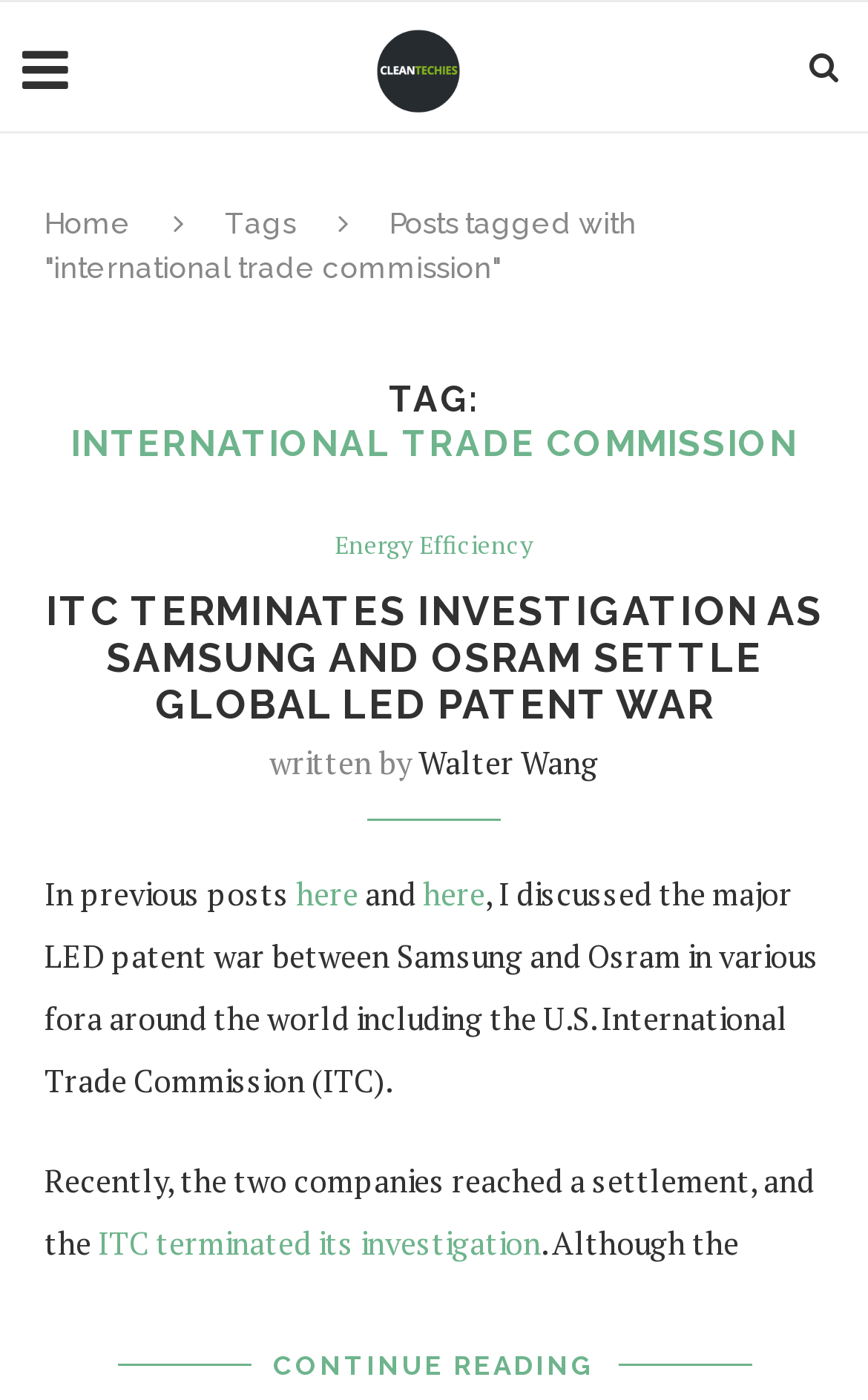Please determine the bounding box coordinates for the element that should be clicked to follow these instructions: "View the author's profile".

[0.482, 0.529, 0.69, 0.559]